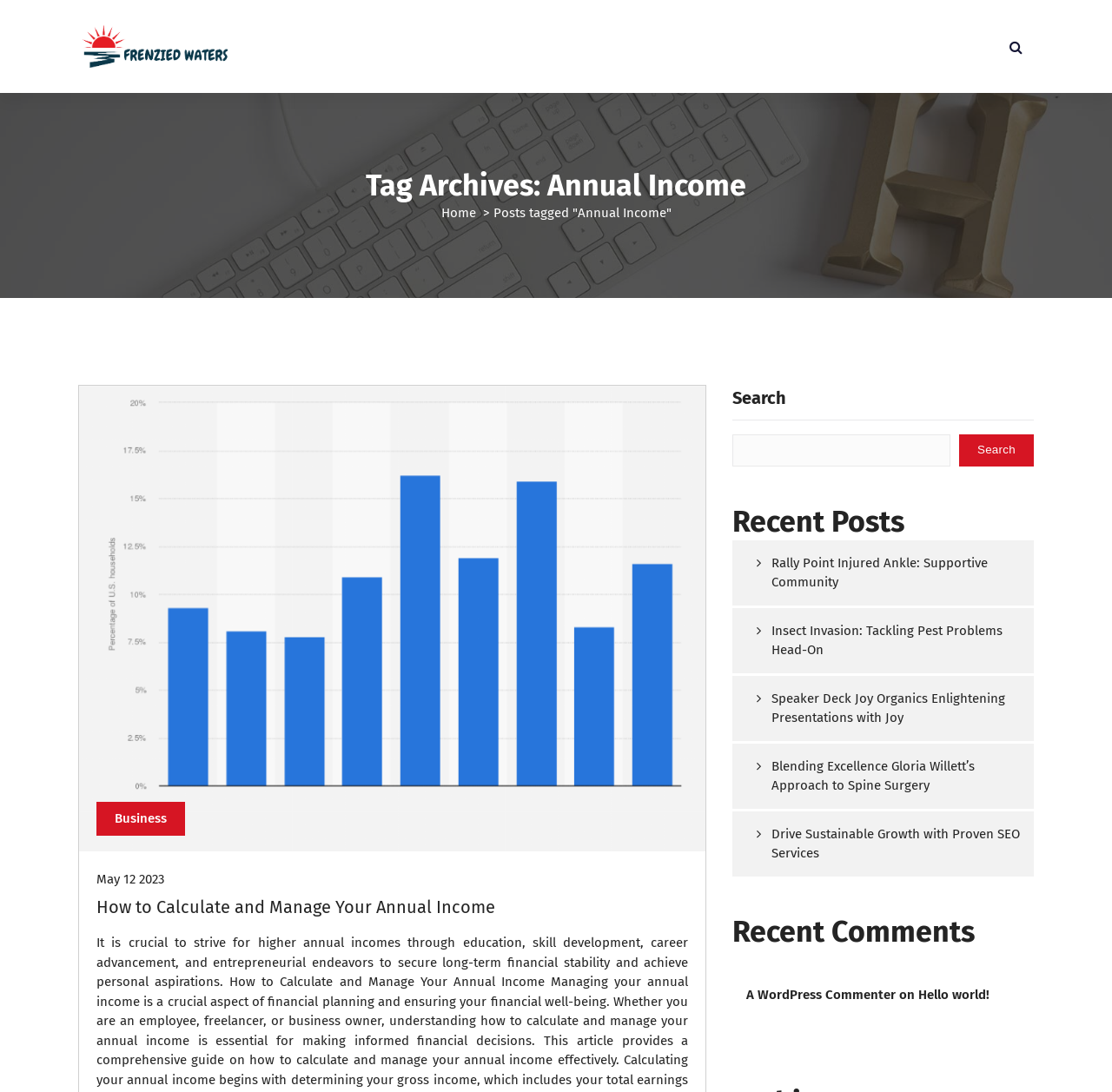Please identify the coordinates of the bounding box for the clickable region that will accomplish this instruction: "Search for something".

[0.659, 0.353, 0.93, 0.427]